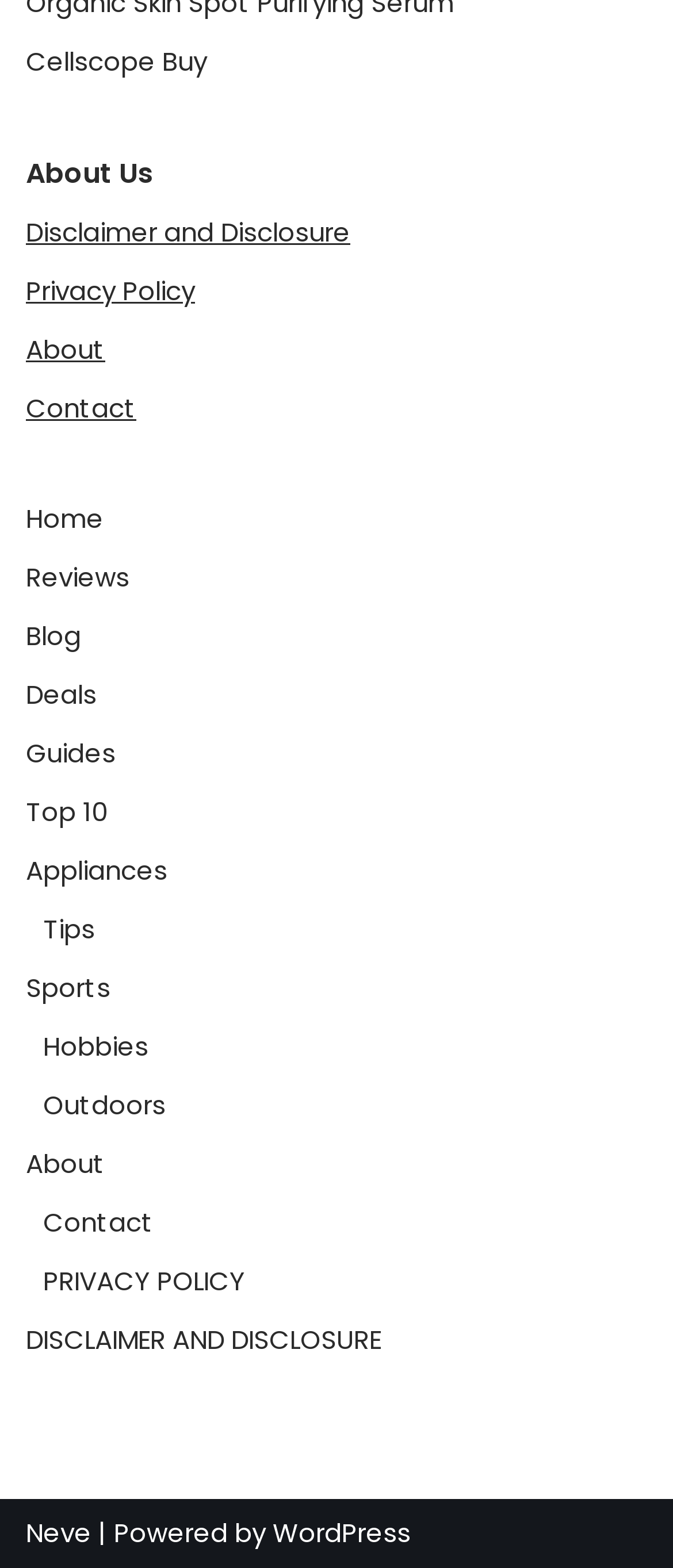Find and specify the bounding box coordinates that correspond to the clickable region for the instruction: "check Reviews".

[0.038, 0.357, 0.192, 0.38]